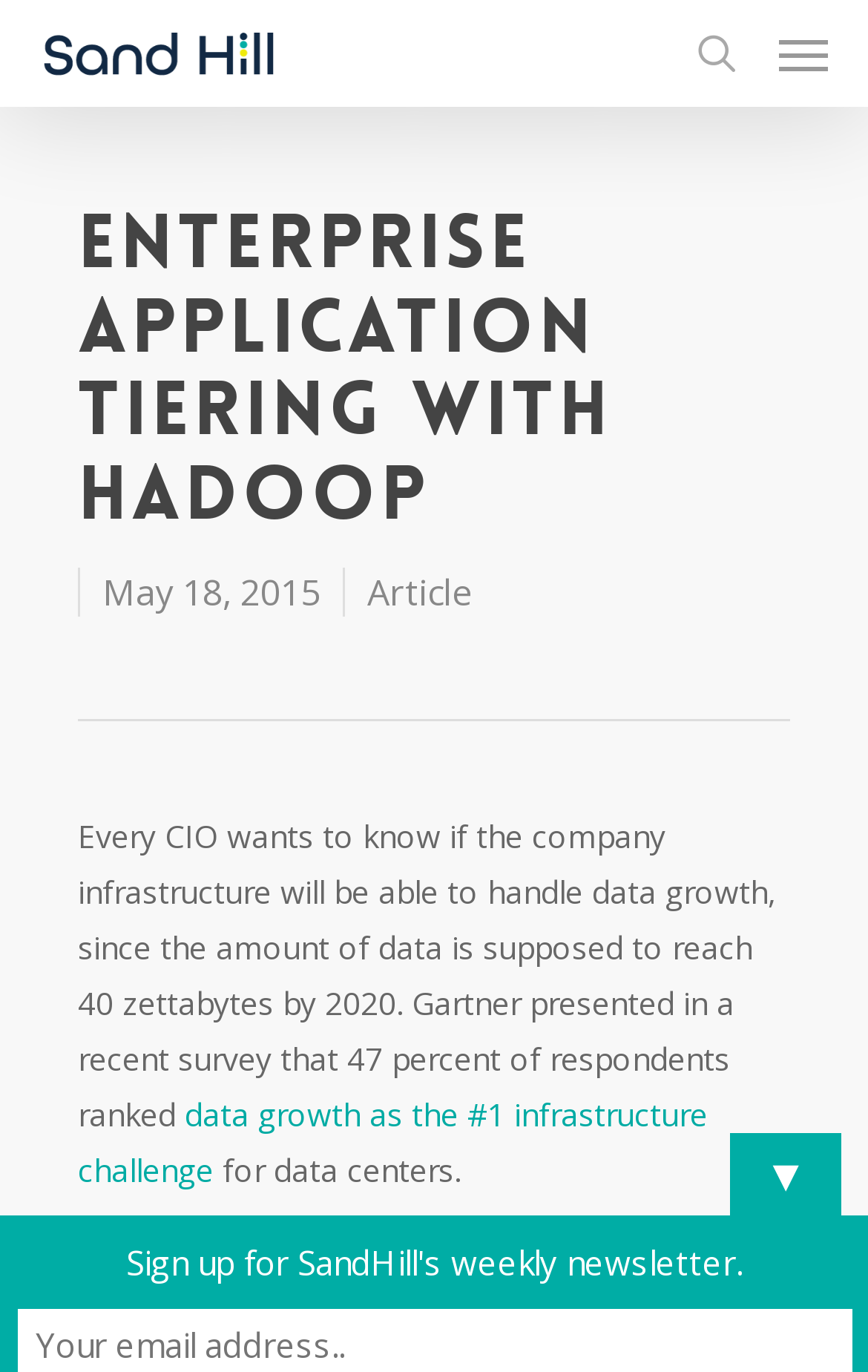Respond concisely with one word or phrase to the following query:
What is the main topic of the article?

Data growth and infrastructure challenge